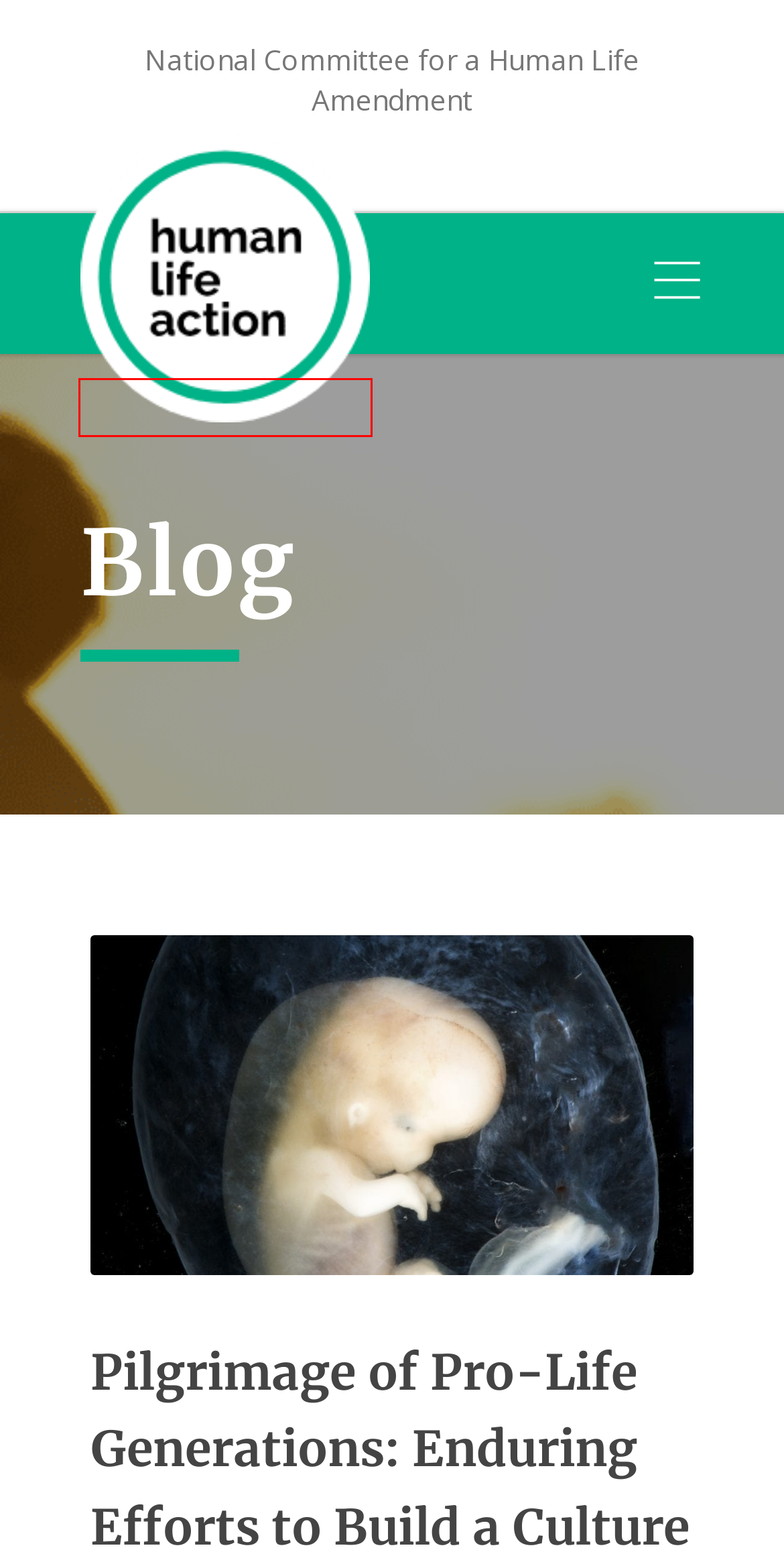You have a screenshot of a webpage with a red rectangle bounding box around a UI element. Choose the best description that matches the new page after clicking the element within the bounding box. The candidate descriptions are:
A. Episode 32 - Dr. Michael New - Human Life Action
B. Episode 30 - Mickey Kelly - Human Life Action
C. Episode 36 - Tony Guajardo - Human Life Action
D. Abortion Archives - Human Life Action
E. Episode 31 - Koree Fellows - Human Life Action
F. Human Life Action | National Committee for a Human Life Amendment
G. Terms & Conditions - Human Life Action
H. Episode 29 - Bishop Athanasius Schneider - Human Life Action

F